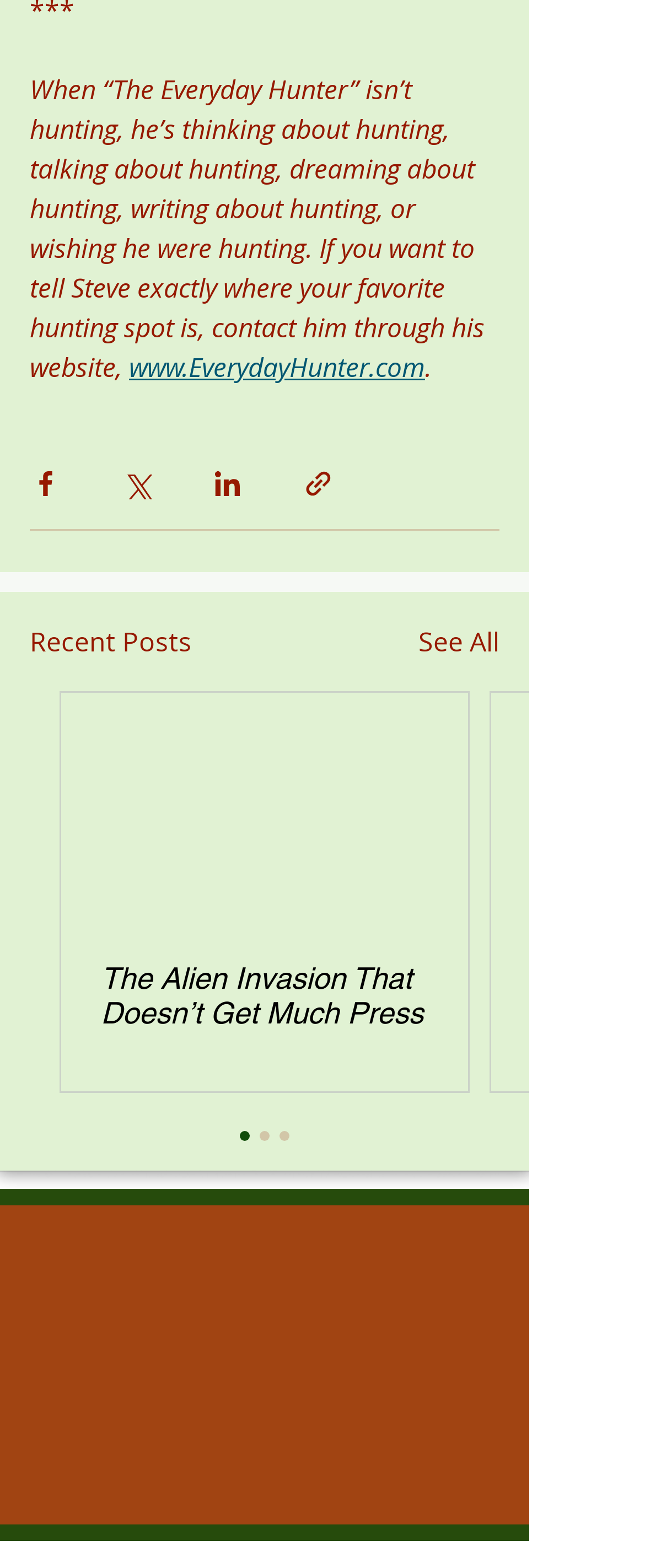How many social media sharing buttons are there?
Look at the screenshot and respond with a single word or phrase.

4